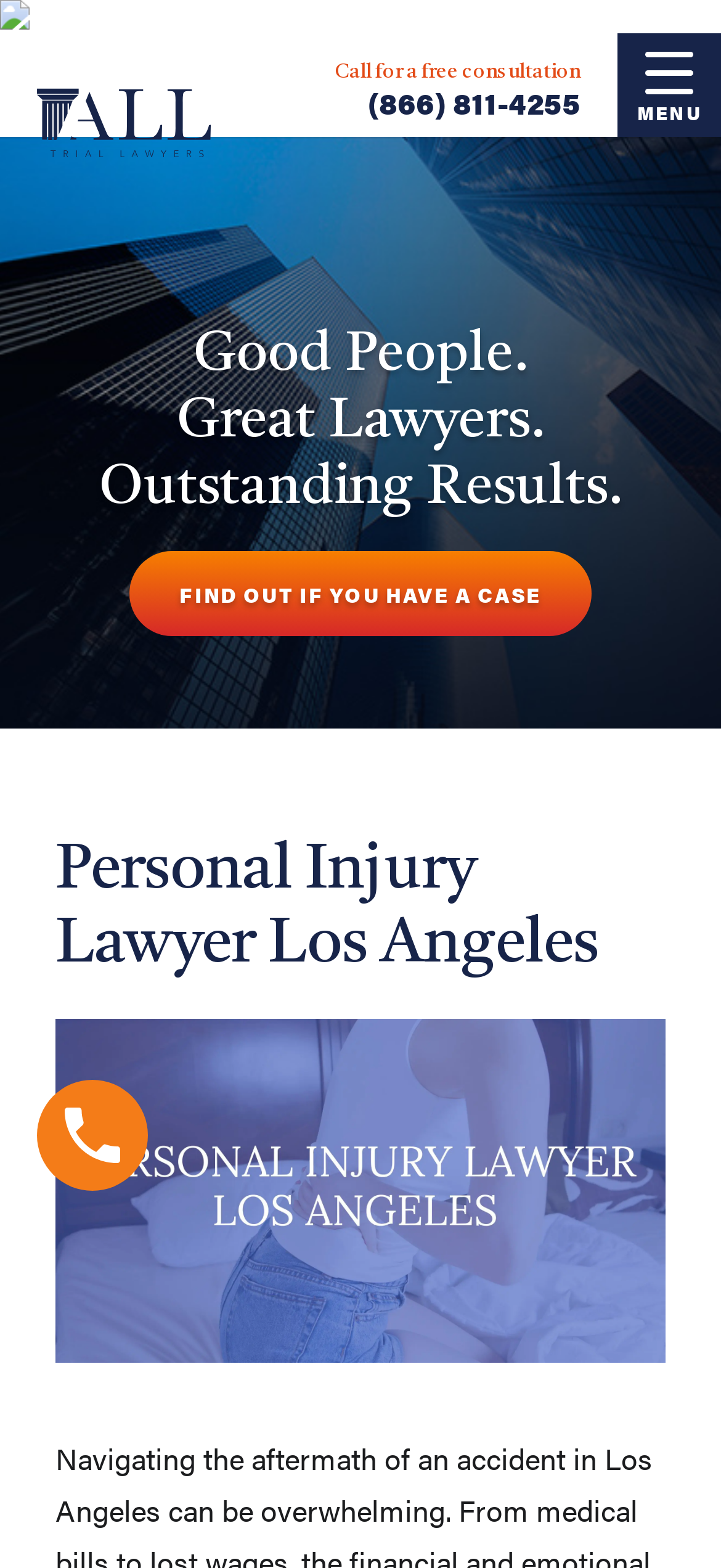What is the call-to-action on the webpage?
Carefully analyze the image and provide a detailed answer to the question.

I found the call-to-action by looking at the link element with the text 'FIND OUT IF YOU HAVE A CASE' which is a prominent element on the page, indicating that it's the call-to-action for visitors to take.